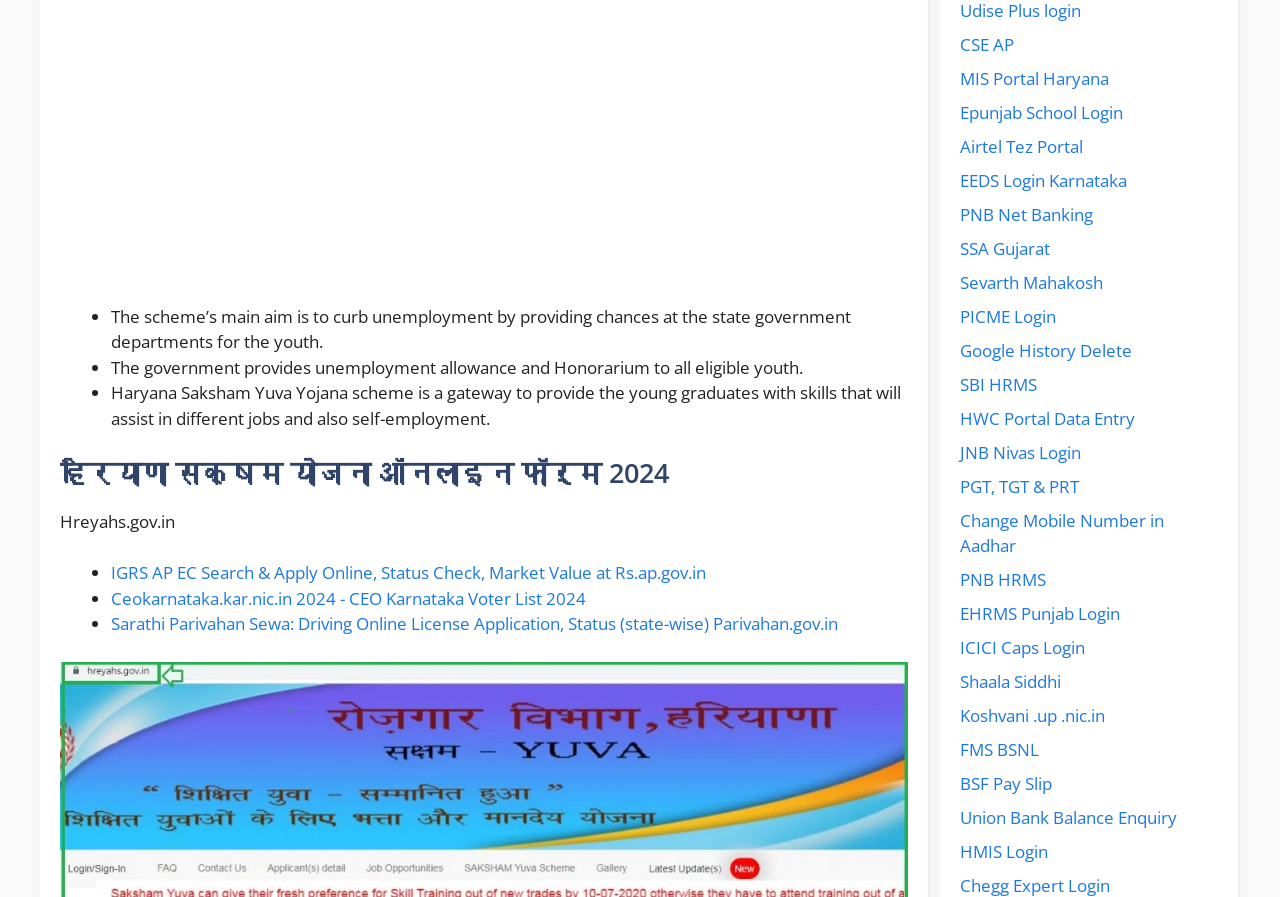Locate the bounding box coordinates of the item that should be clicked to fulfill the instruction: "Go to the Ceokarnataka.kar.nic.in website".

[0.087, 0.654, 0.458, 0.68]